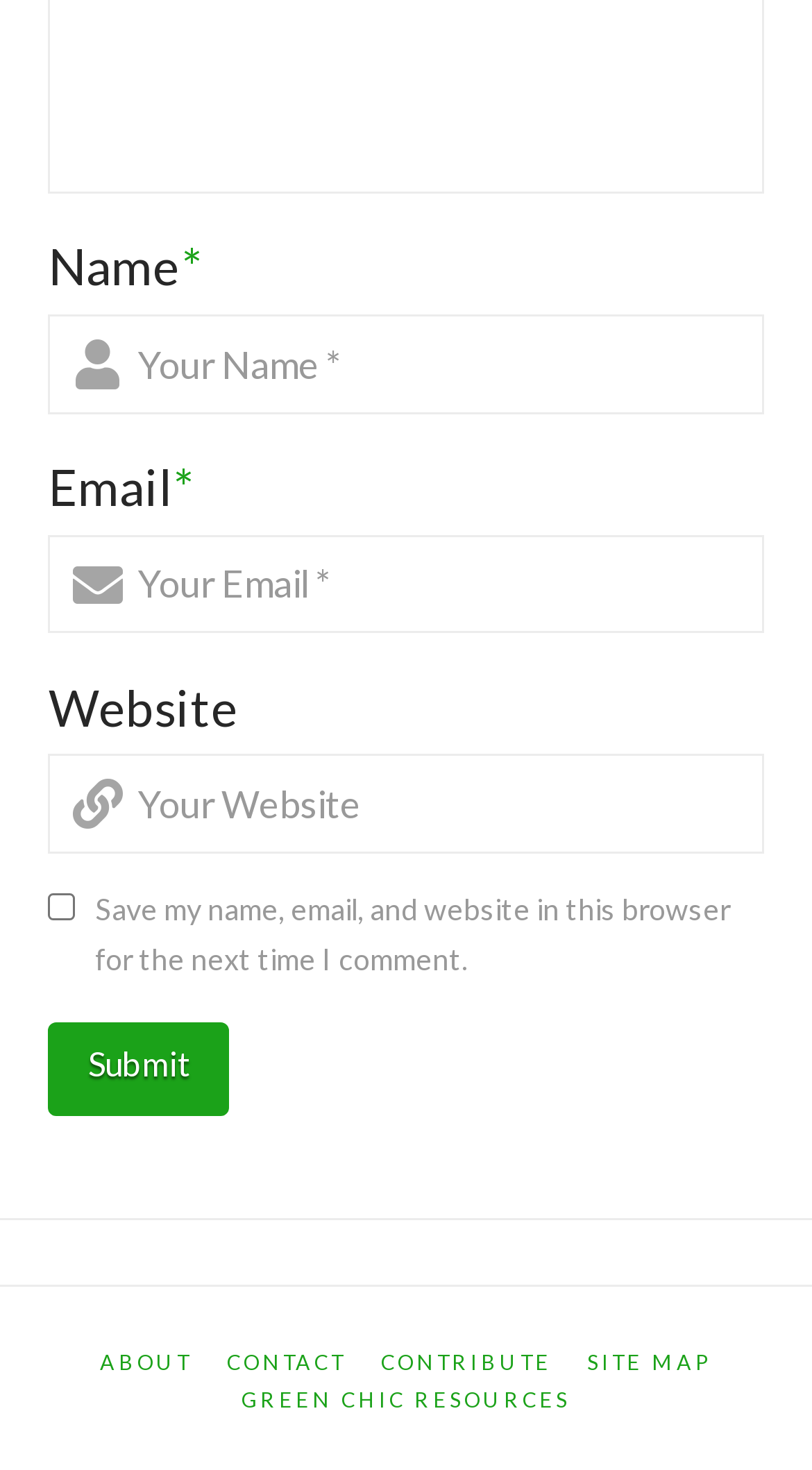Find the bounding box coordinates of the clickable area required to complete the following action: "Submit the form".

[0.06, 0.696, 0.283, 0.759]